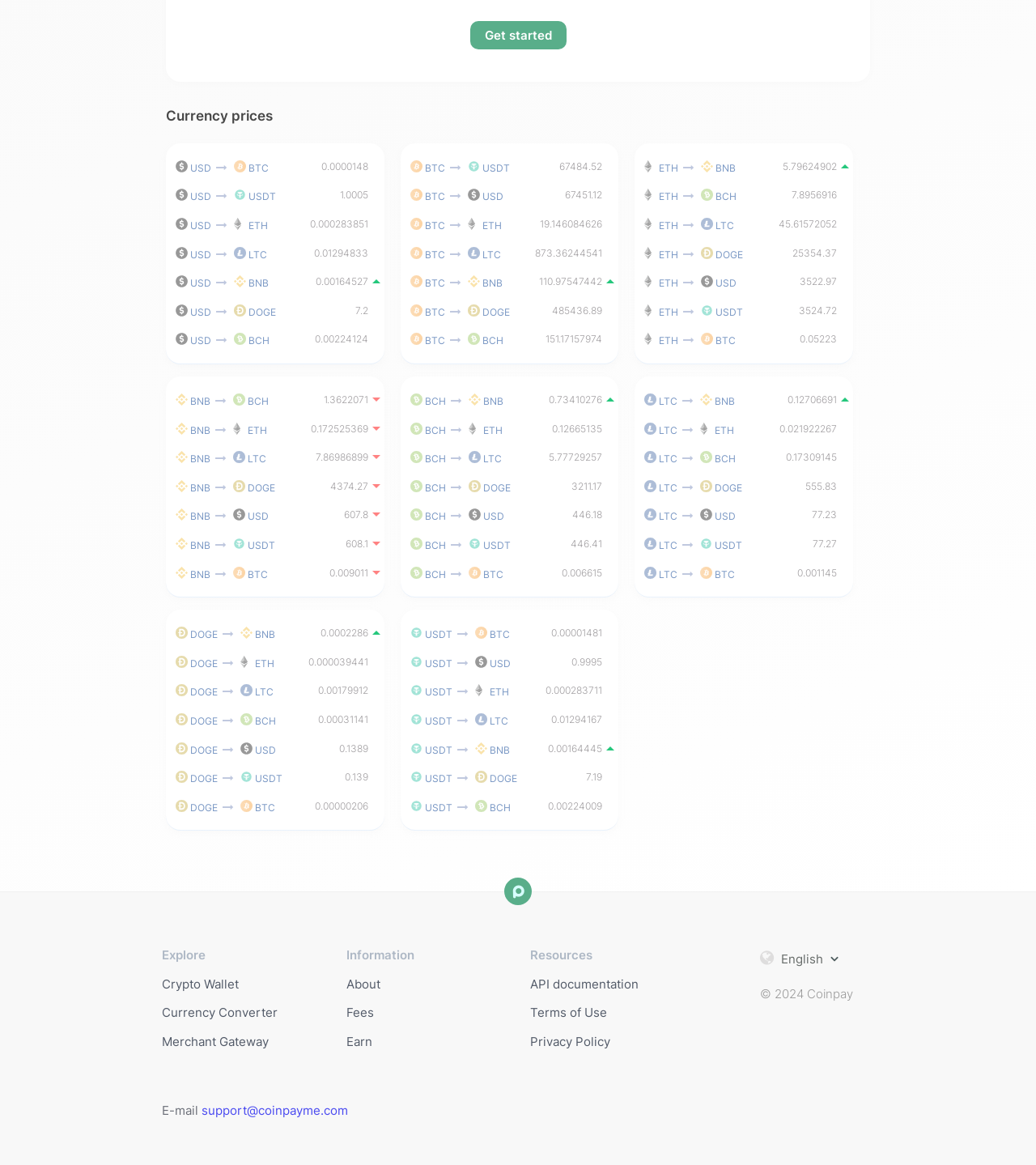Determine the bounding box coordinates of the clickable element necessary to fulfill the instruction: "Contact support". Provide the coordinates as four float numbers within the 0 to 1 range, i.e., [left, top, right, bottom].

[0.195, 0.946, 0.336, 0.96]